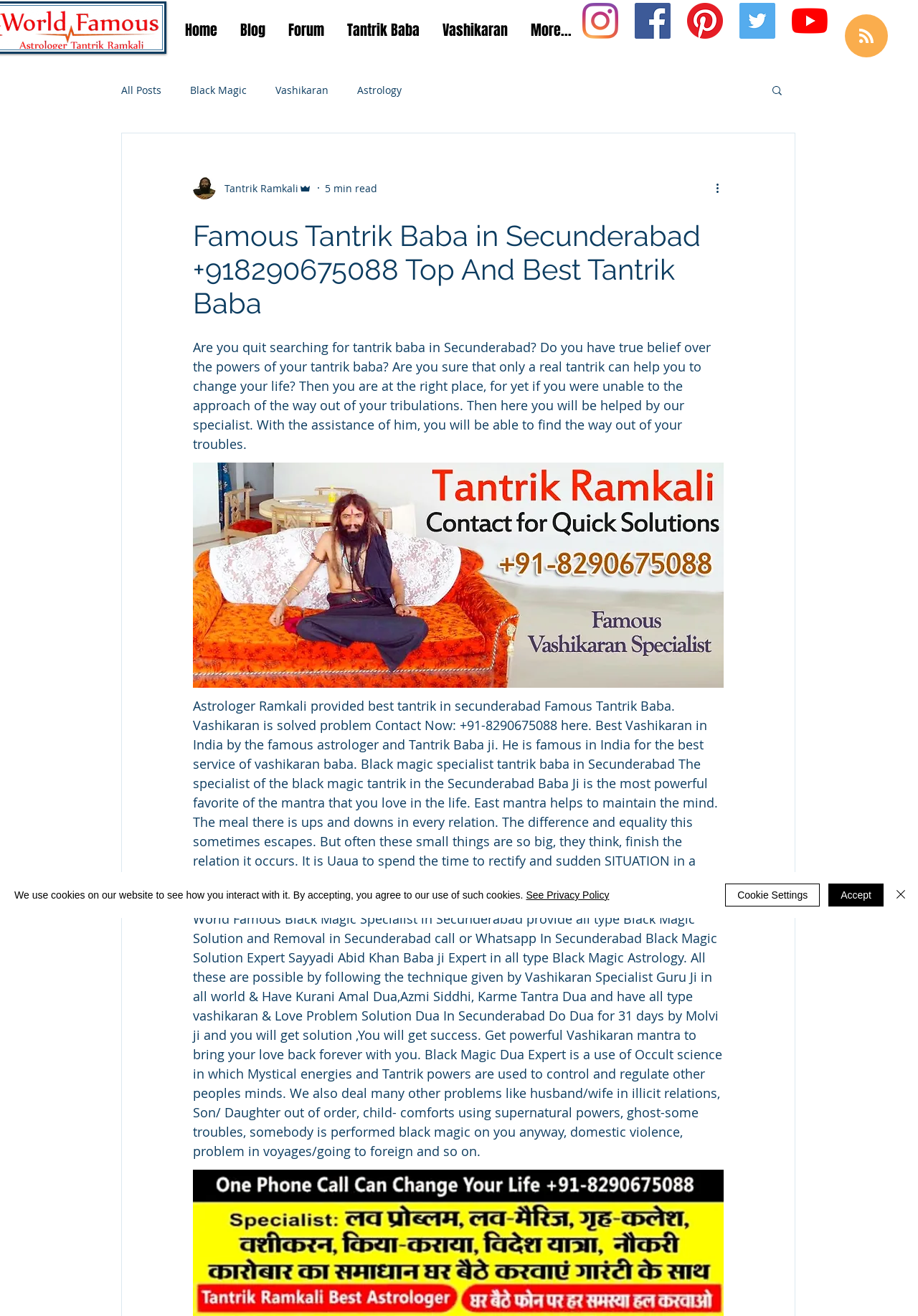Deliver a detailed narrative of the webpage's visual and textual elements.

This webpage is about a famous Tantrik Baba in Secunderabad, India, who provides services such as Vashikaran and black magic solutions. At the top of the page, there is a navigation bar with links to "Home", "Blog", "Forum", "Tantrik Baba", and "Vashikaran". Next to the navigation bar, there is a social bar with links to the Baba's social media profiles, including Instagram, Facebook, Pinterest, Twitter, and YouTube.

Below the navigation bar, there is a section with a writer's picture and a brief introduction to the Tantrik Baba, Ramkali. The introduction mentions that the Baba provides the best tantrik services in Secunderabad and can help solve problems related to Vashikaran.

The main content of the page is divided into three sections. The first section explains the benefits of seeking the help of a real Tantrik Baba, who can provide solutions to life's troubles. The second section describes the services offered by Astrologer Ramkali, including Vashikaran and black magic solutions. The third section provides more information about the black magic specialist services offered by the Baba.

At the bottom of the page, there is a cookie alert that informs users about the use of cookies on the website and provides links to the privacy policy and cookie settings.

Throughout the page, there are several buttons and links that allow users to navigate to different sections of the website or to contact the Tantrik Baba for more information. There are also several images, including the writer's picture and social media icons.